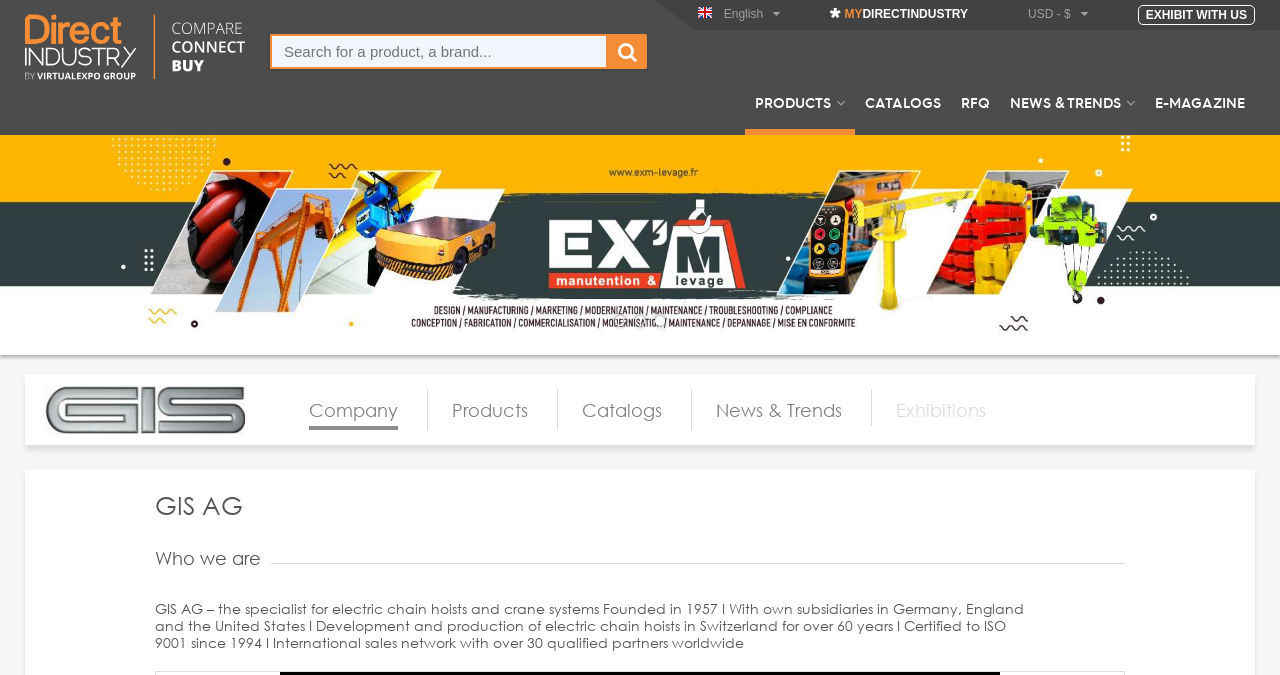Determine the bounding box coordinates of the target area to click to execute the following instruction: "Read the latest news."

None